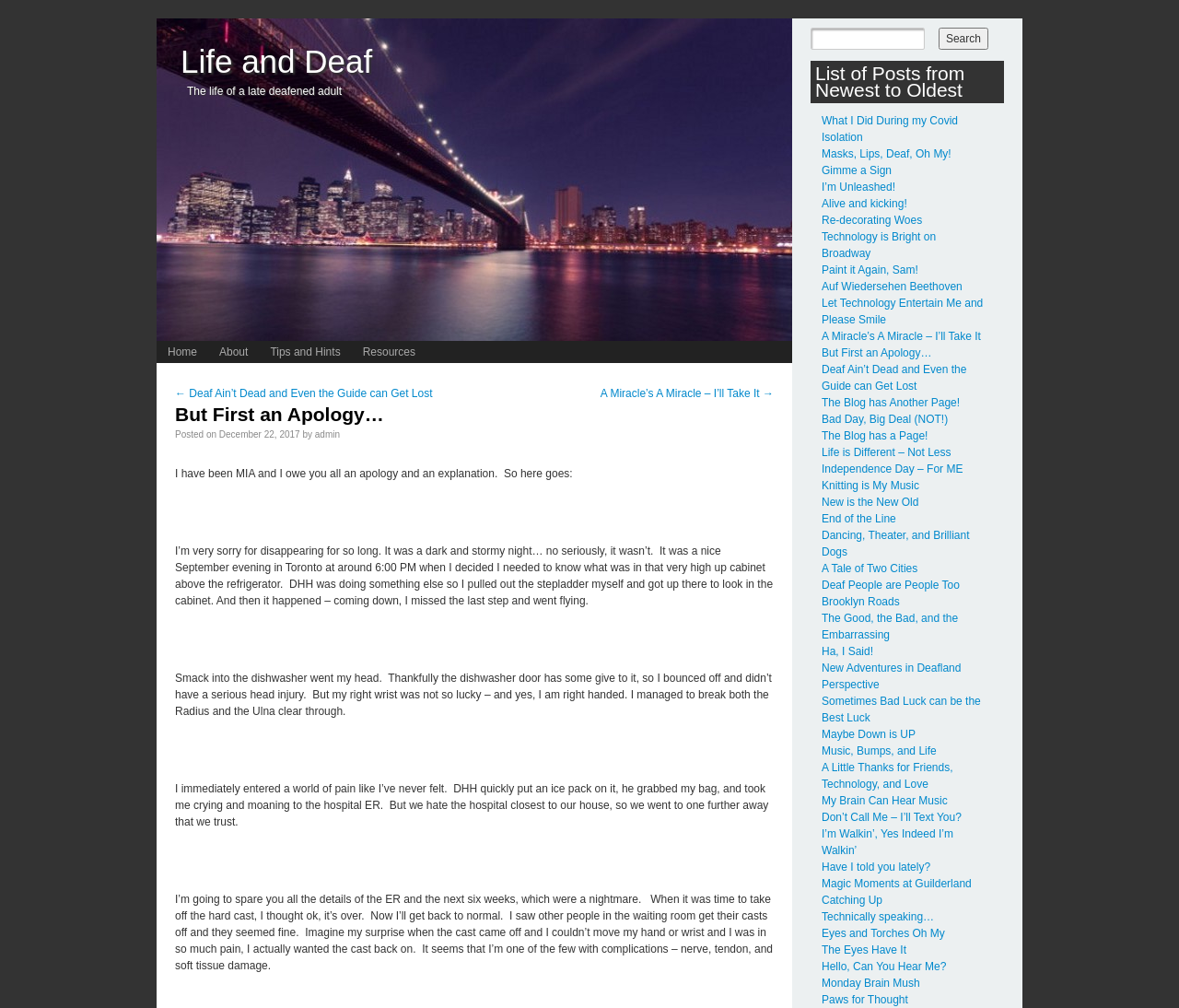Find the bounding box coordinates for the area you need to click to carry out the instruction: "Go to the 'About' page". The coordinates should be four float numbers between 0 and 1, indicated as [left, top, right, bottom].

[0.177, 0.338, 0.22, 0.36]